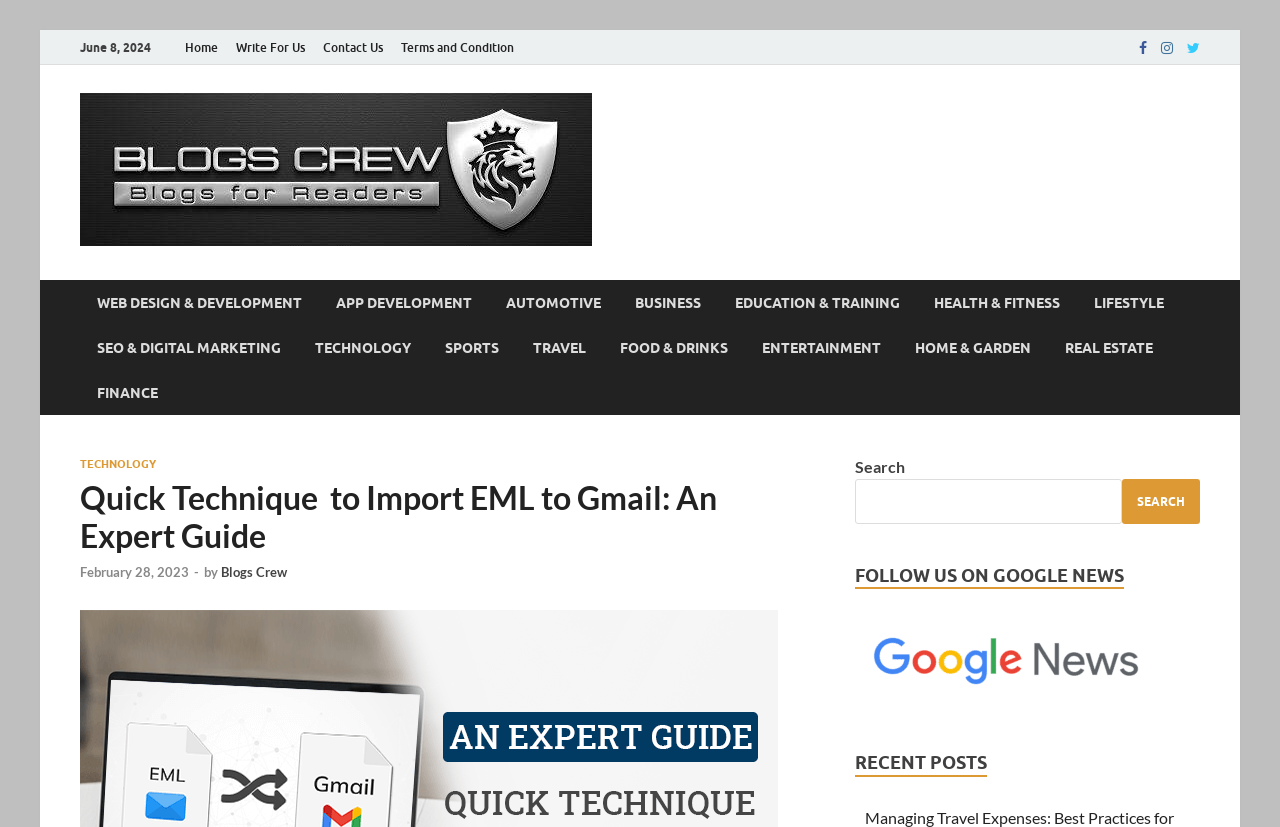Answer the question below in one word or phrase:
What is the date of the article?

June 8, 2024